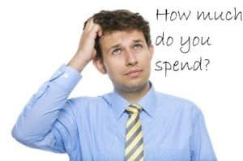What is the theme of the accompanying article?
Using the visual information, respond with a single word or phrase.

Financial planning and investing